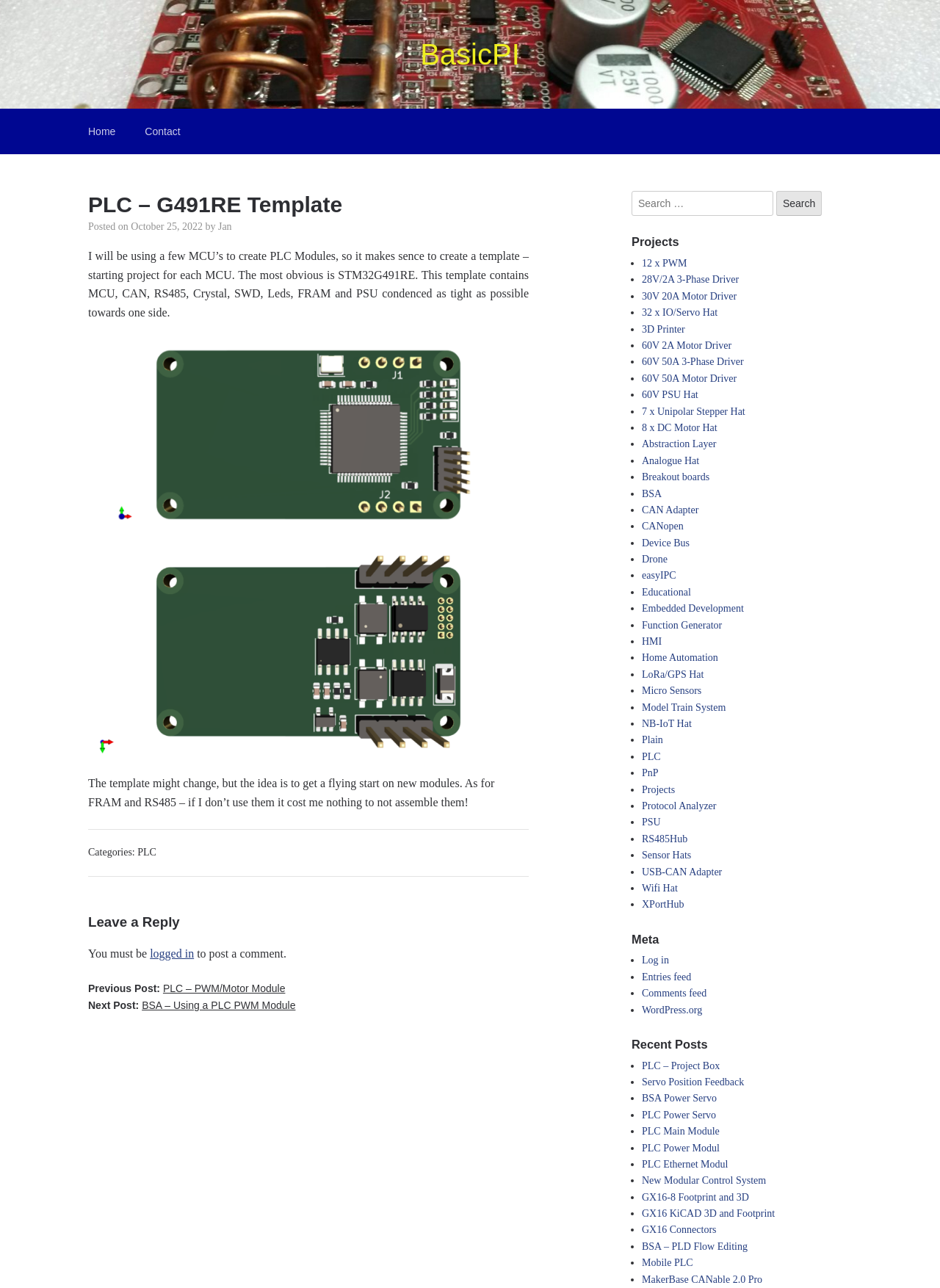Find and specify the bounding box coordinates that correspond to the clickable region for the instruction: "Click on the 'Contact' link".

[0.139, 0.084, 0.208, 0.12]